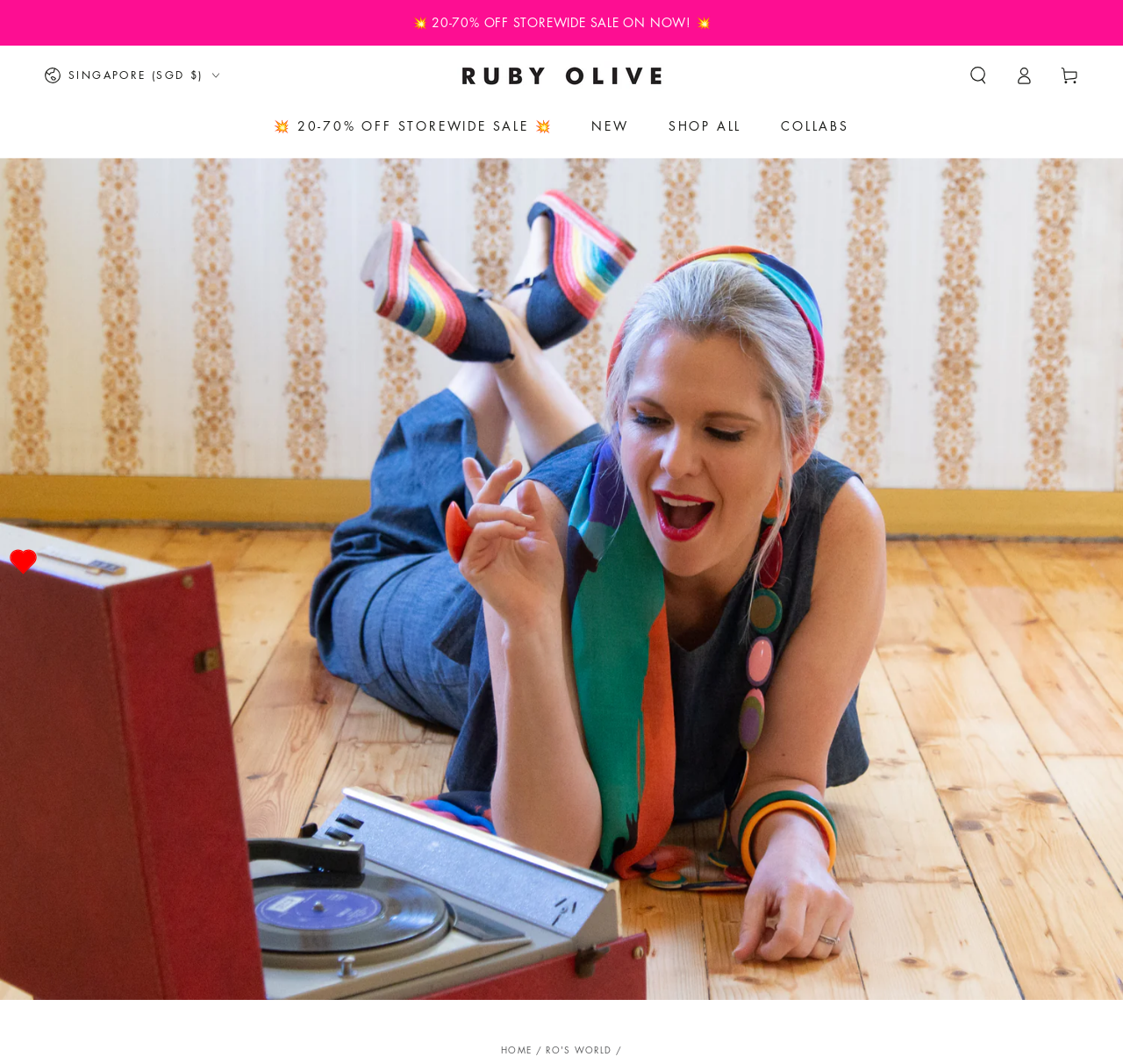Please predict the bounding box coordinates of the element's region where a click is necessary to complete the following instruction: "Go to Ruby Olive Jewellery and Accessories homepage". The coordinates should be represented by four float numbers between 0 and 1, i.e., [left, top, right, bottom].

[0.407, 0.057, 0.593, 0.085]